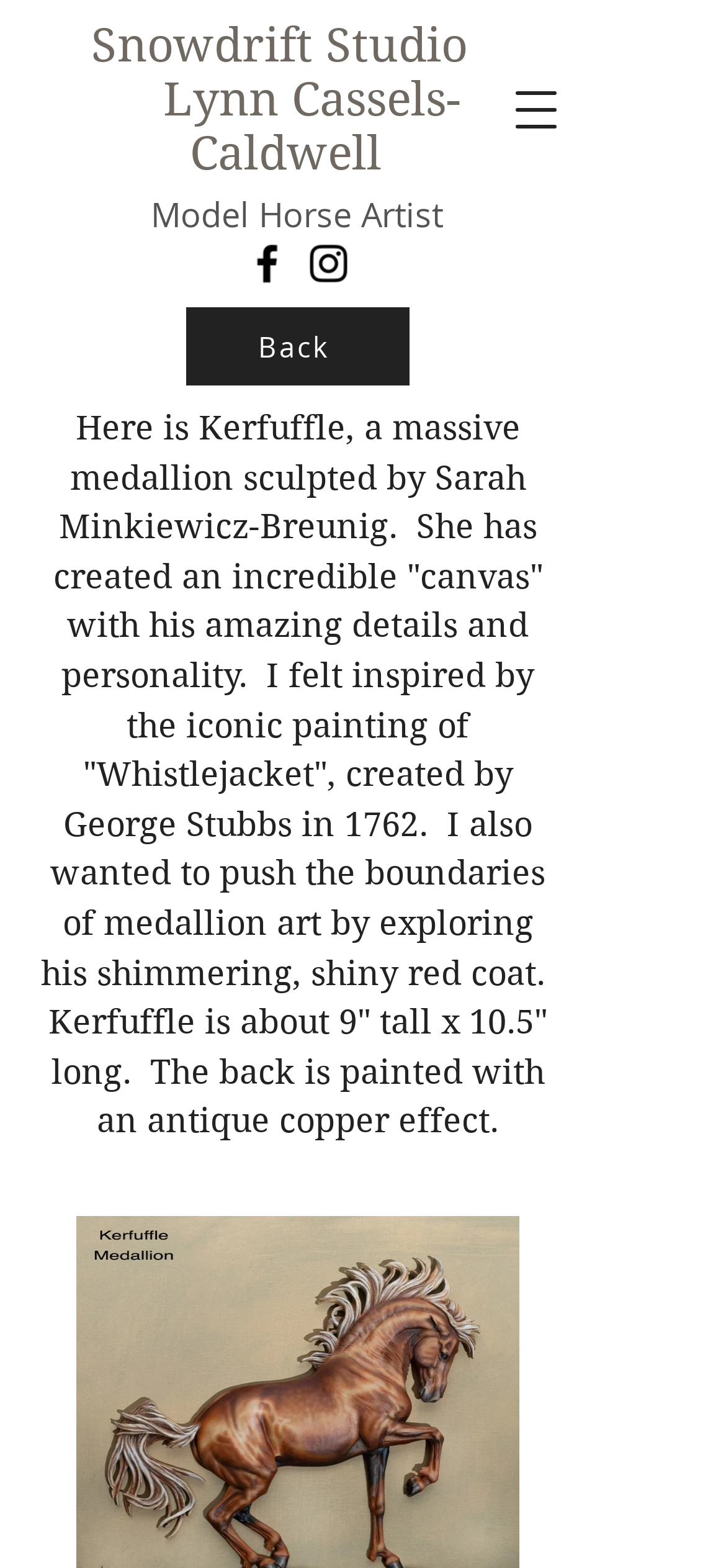What social media platforms are listed?
Please provide a detailed and thorough answer to the question.

I found the answer by looking at the list of links in the Social Bar section, which includes links to Facebook and Instagram, each with an accompanying image.